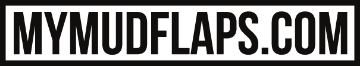What is the primary focus of MyMudflaps.com?
Could you answer the question in a detailed manner, providing as much information as possible?

According to the caption, the website focuses on providing information and products related to mud flaps and splash guards, indicating that these vehicle accessories are the primary focus of the website.